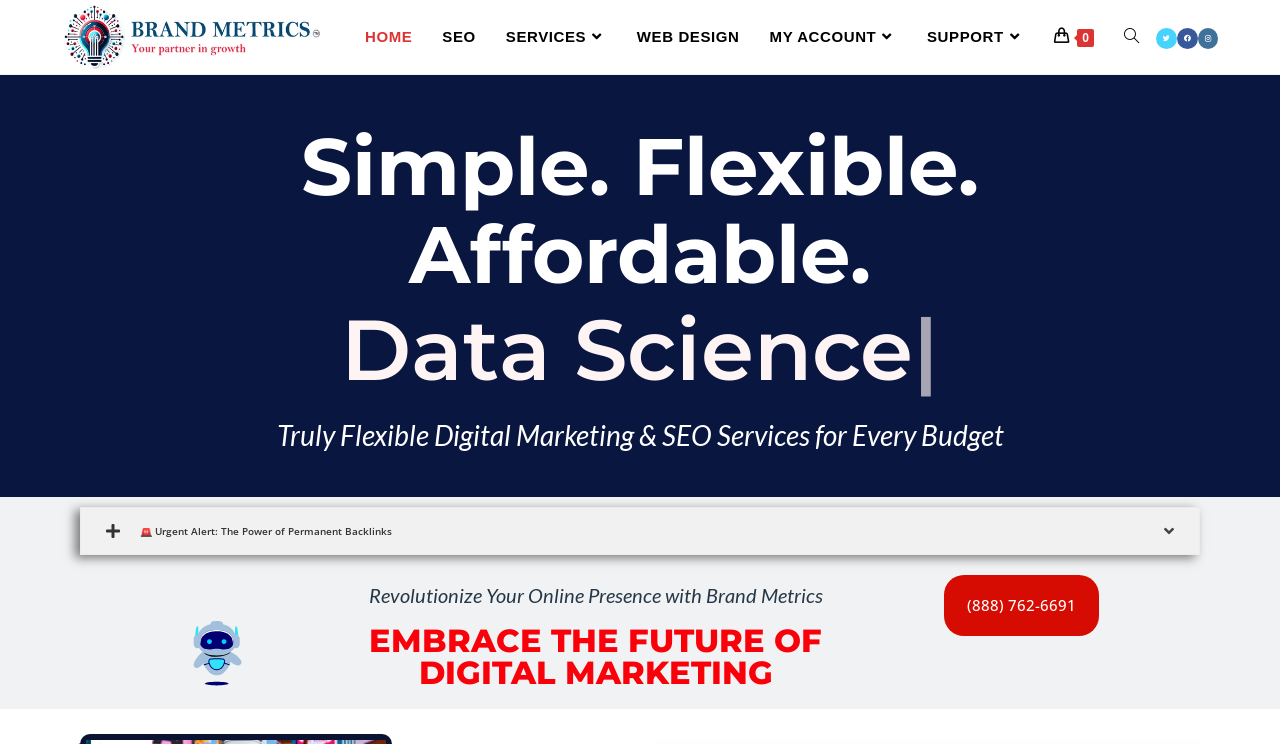Identify the bounding box of the UI element described as follows: "SERVICES". Provide the coordinates as four float numbers in the range of 0 to 1 [left, top, right, bottom].

[0.383, 0.0, 0.486, 0.099]